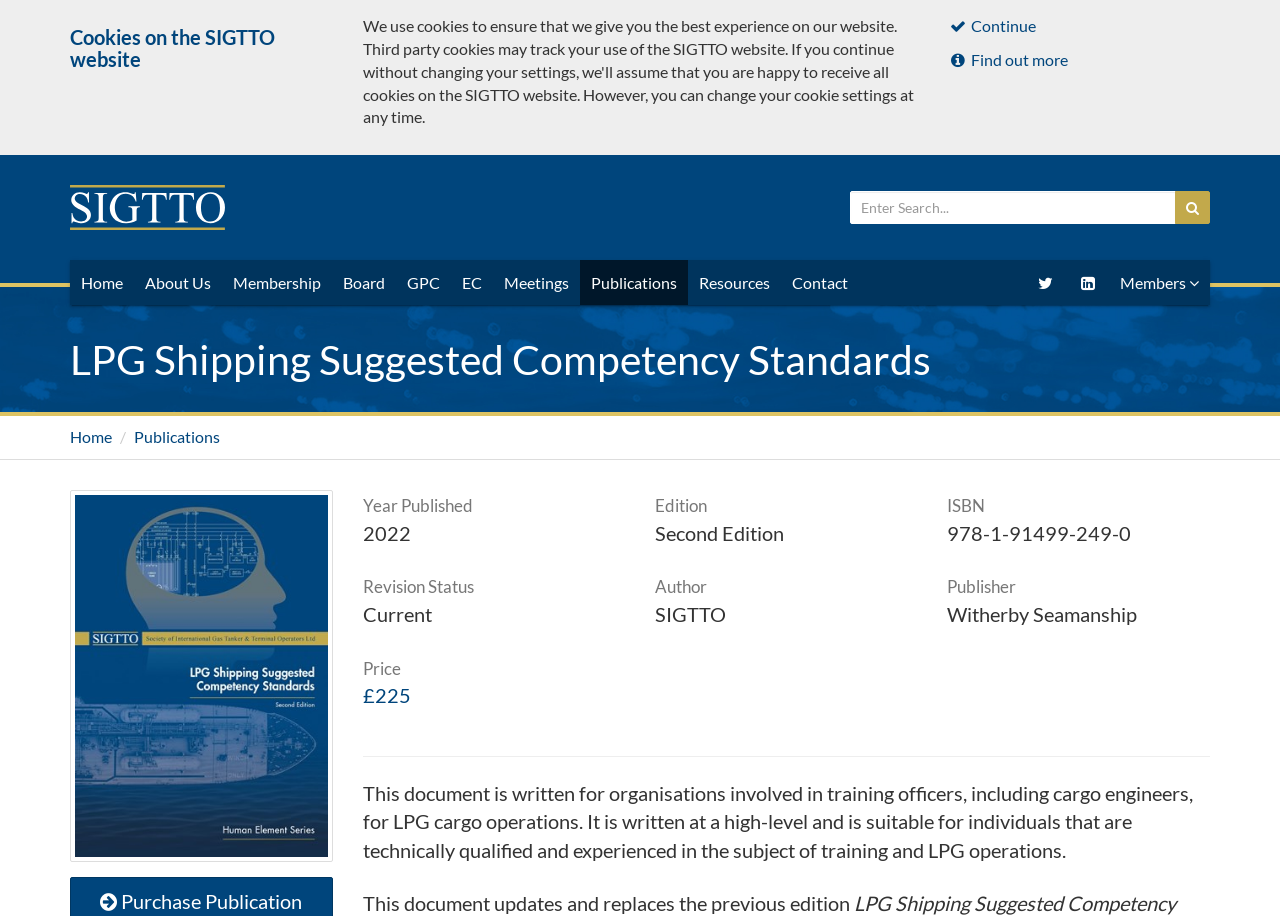Examine the image carefully and respond to the question with a detailed answer: 
What is the purpose of the publication?

The purpose of the publication can be inferred from the description of the publication, which states that it is 'written for organisations involved in training officers, including cargo engineers, for LPG cargo operations'.